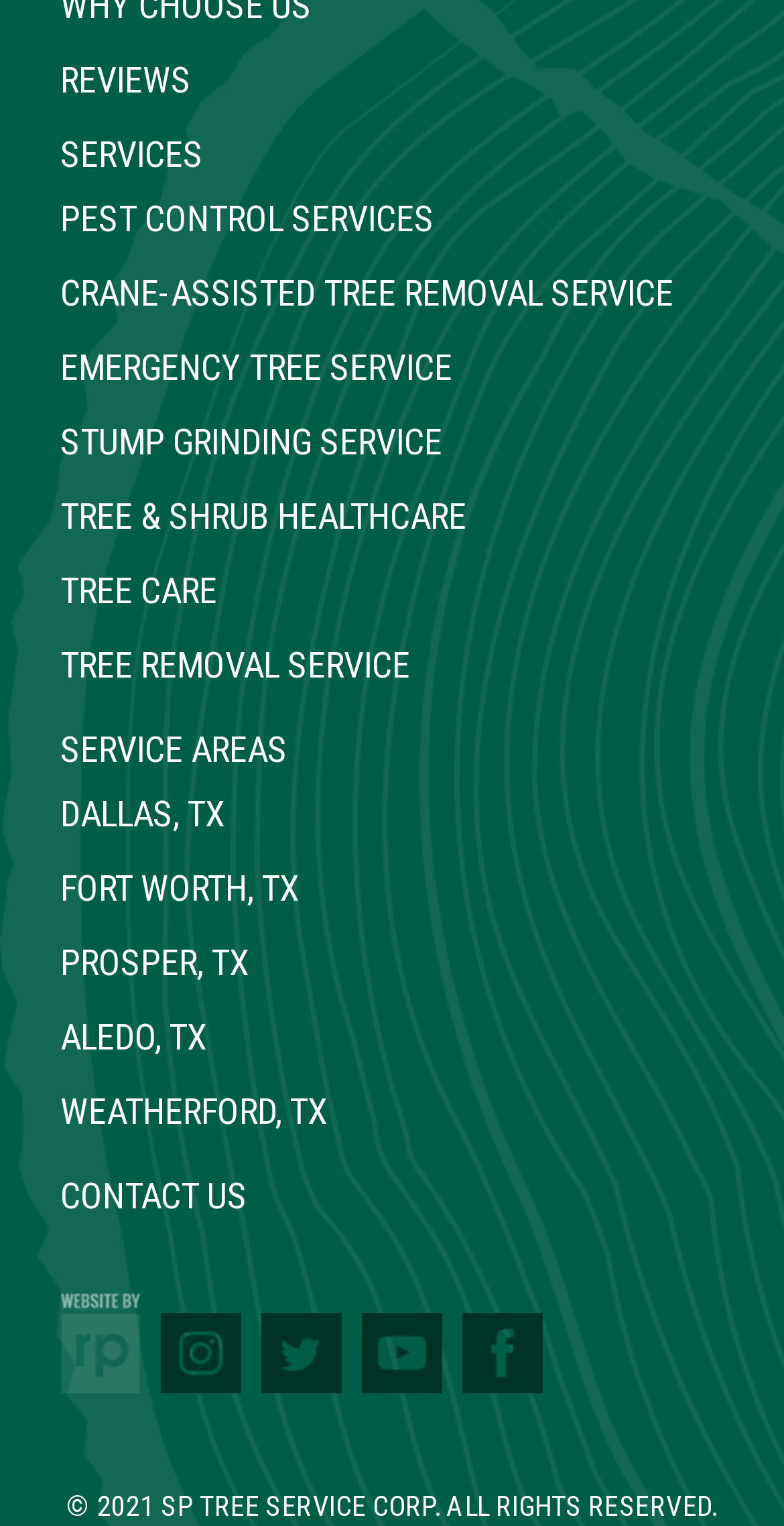Bounding box coordinates are specified in the format (top-left x, top-left y, bottom-right x, bottom-right y). All values are floating point numbers bounded between 0 and 1. Please provide the bounding box coordinate of the region this sentence describes: Crane-Assisted Tree Removal Service

[0.077, 0.174, 0.923, 0.21]